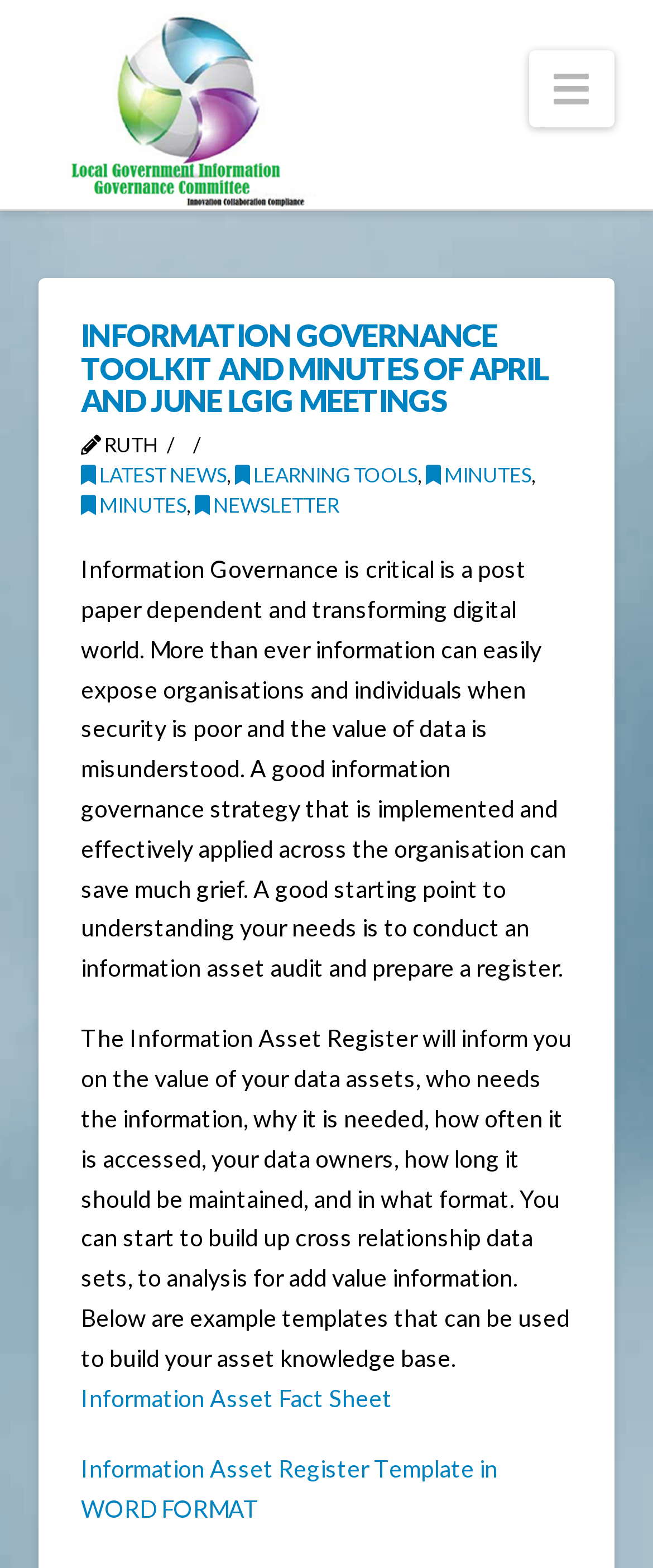How many example templates are provided for building an asset knowledge base?
Refer to the screenshot and respond with a concise word or phrase.

Two